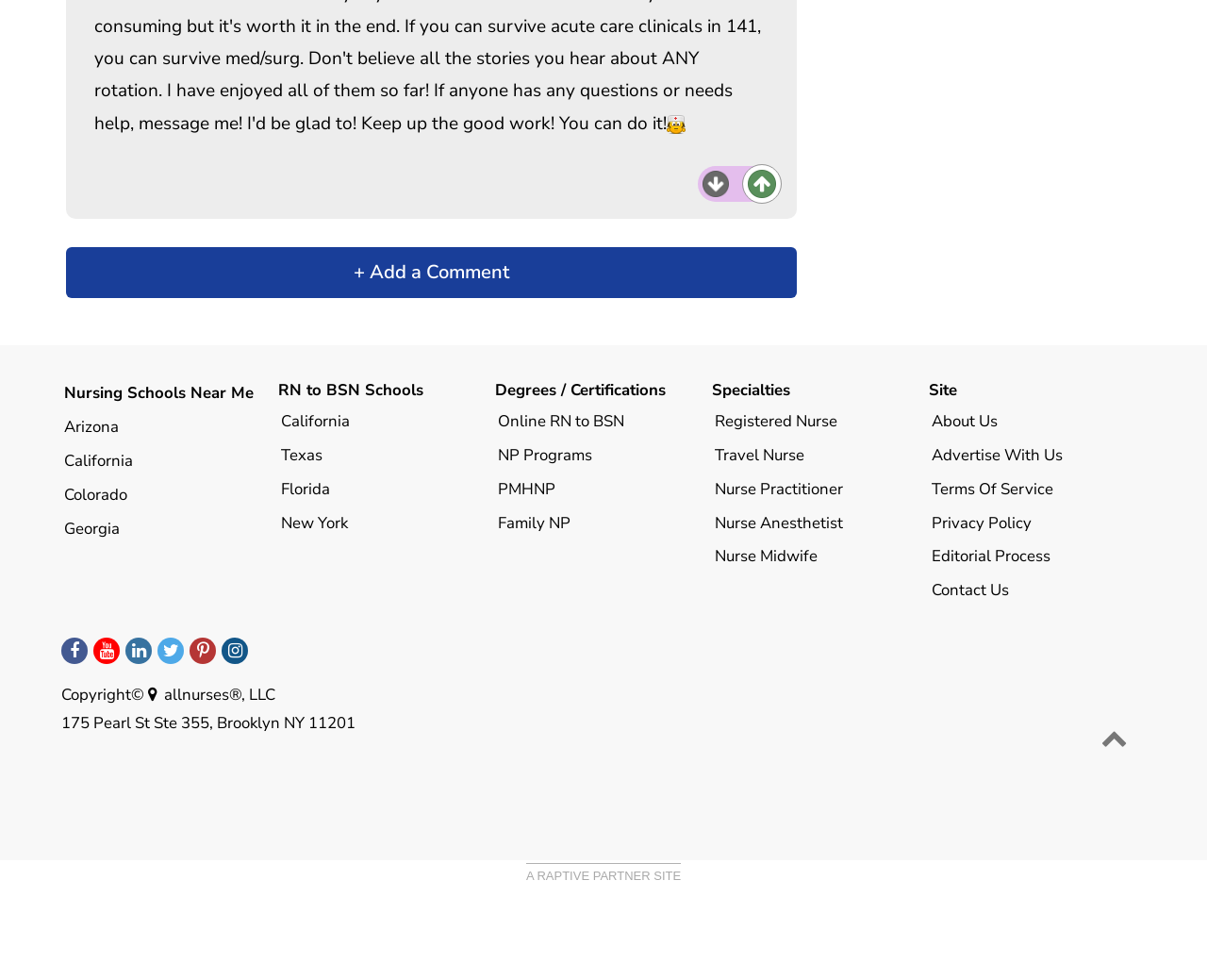What is the purpose of the 'Up Vote' and 'Down Vote' links?
Use the information from the image to give a detailed answer to the question.

The presence of 'Up Vote' and 'Down Vote' links implies that users can rate or vote on certain content, likely comments or posts, to show their approval or disapproval.